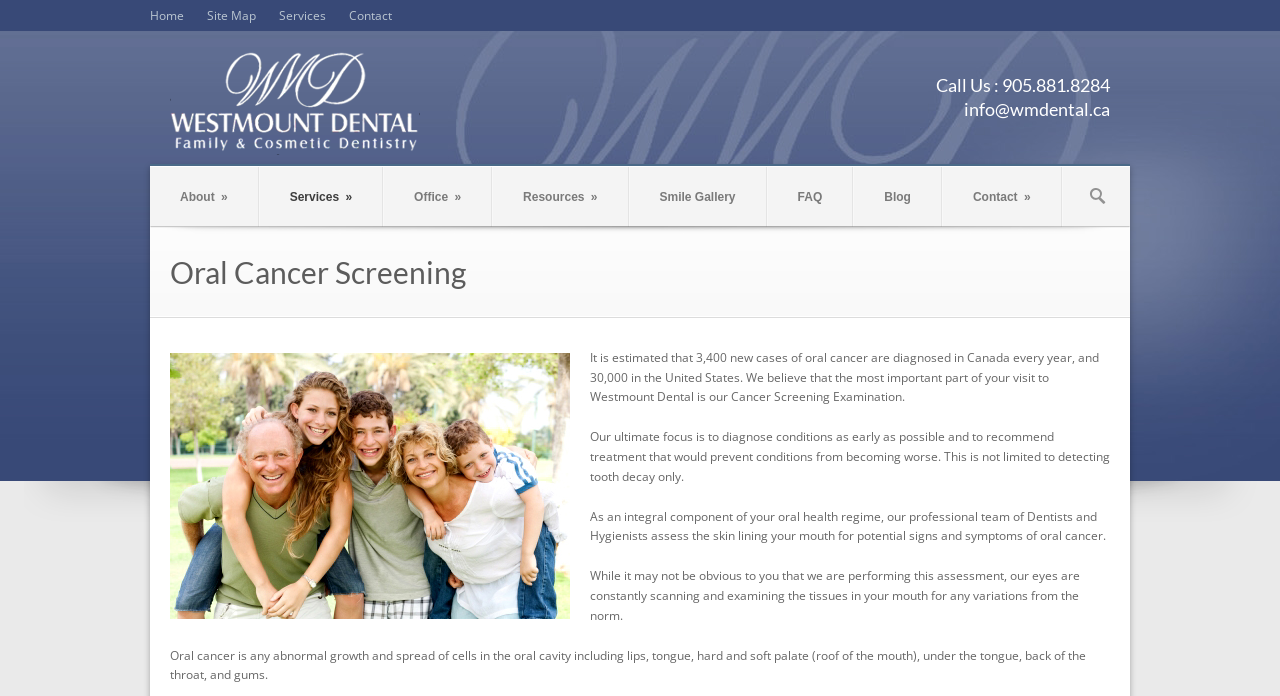Based on the element description Services », identify the bounding box of the UI element in the given webpage screenshot. The coordinates should be in the format (top-left x, top-left y, bottom-right x, bottom-right y) and must be between 0 and 1.

[0.203, 0.266, 0.298, 0.3]